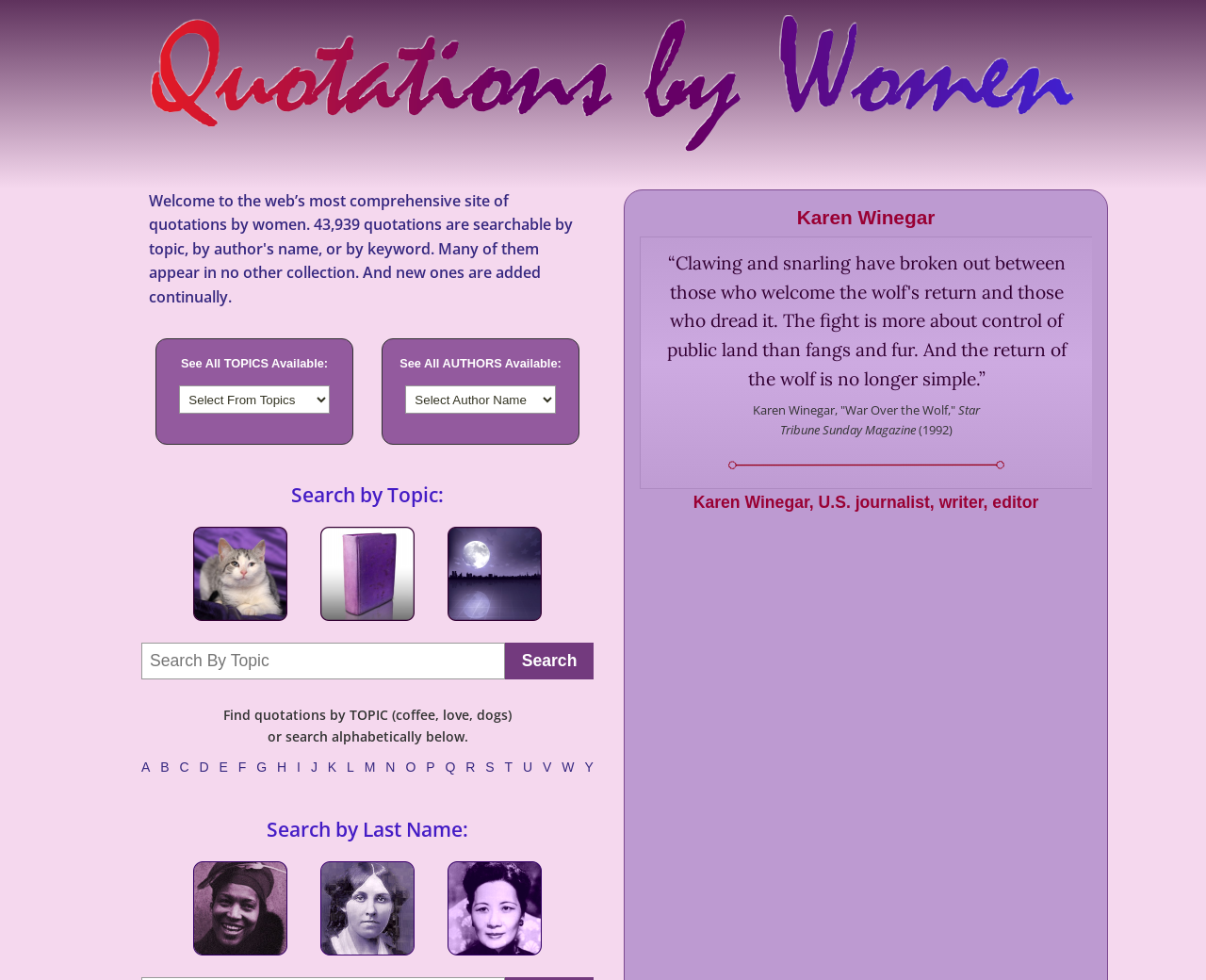Given the element description "alt="Quotes by Chingling Soong"" in the screenshot, predict the bounding box coordinates of that UI element.

[0.371, 0.878, 0.449, 0.982]